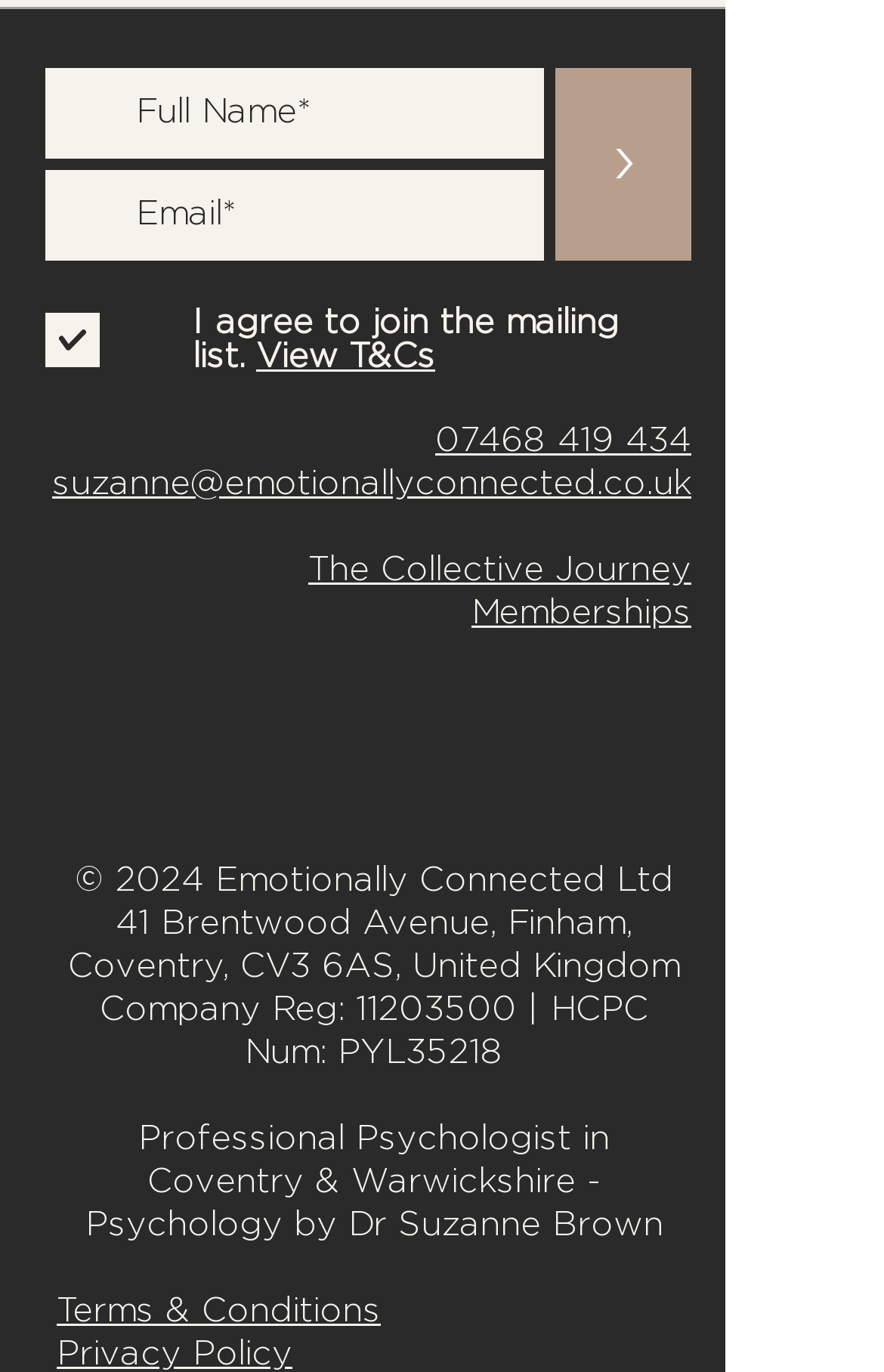Please provide the bounding box coordinates for the element that needs to be clicked to perform the following instruction: "View terms and conditions". The coordinates should be given as four float numbers between 0 and 1, i.e., [left, top, right, bottom].

[0.277, 0.246, 0.492, 0.273]